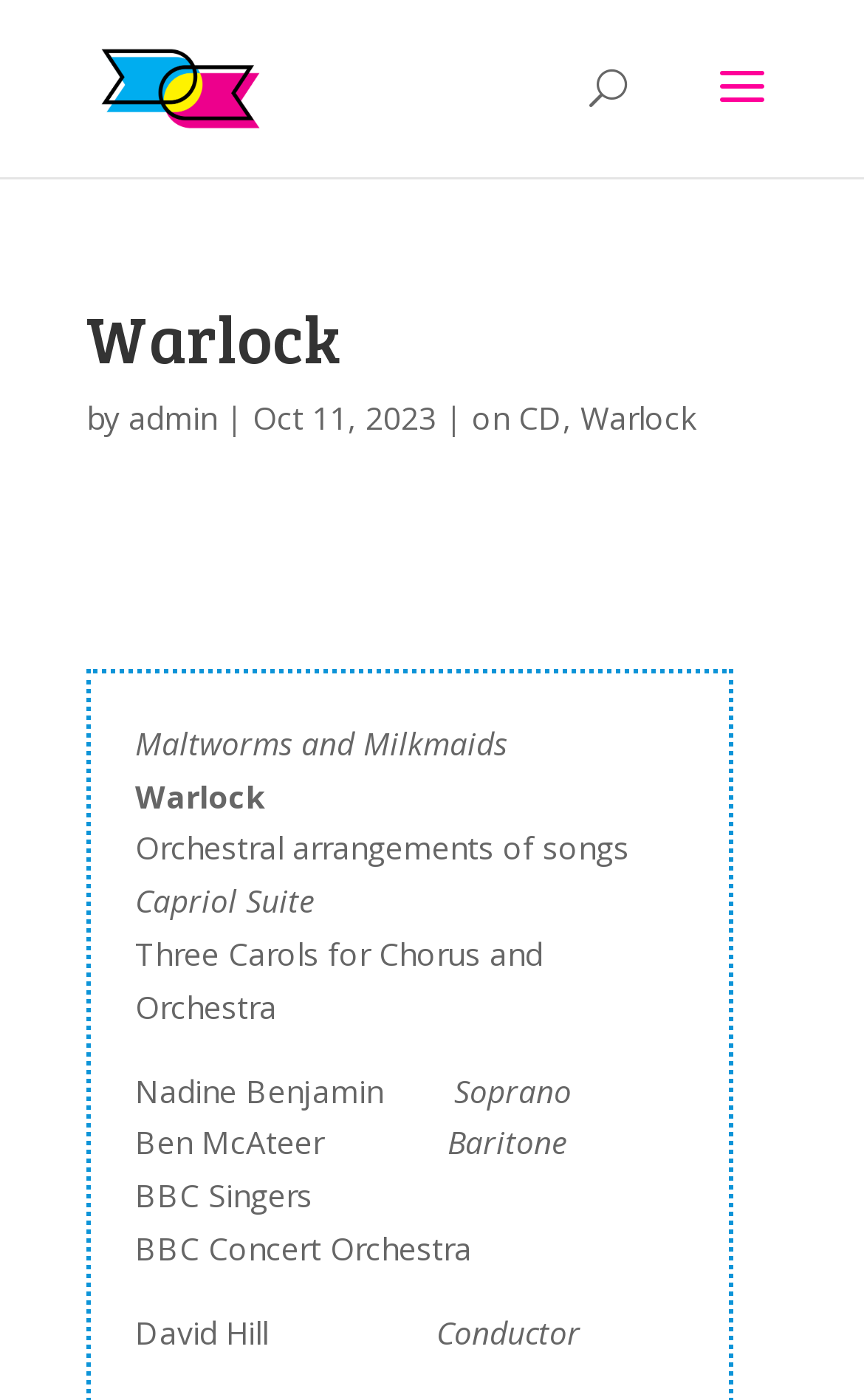Using details from the image, please answer the following question comprehensively:
How many songs are listed?

The songs listed are Maltworms and Milkmaids, Orchestral arrangements of songs, Capriol Suite, and Three Carols for Chorus and Orchestra. These can be found in the StaticText elements with bounding box coordinates [0.156, 0.516, 0.587, 0.546], [0.156, 0.591, 0.728, 0.621], [0.156, 0.628, 0.364, 0.659], and [0.156, 0.666, 0.628, 0.734] respectively.